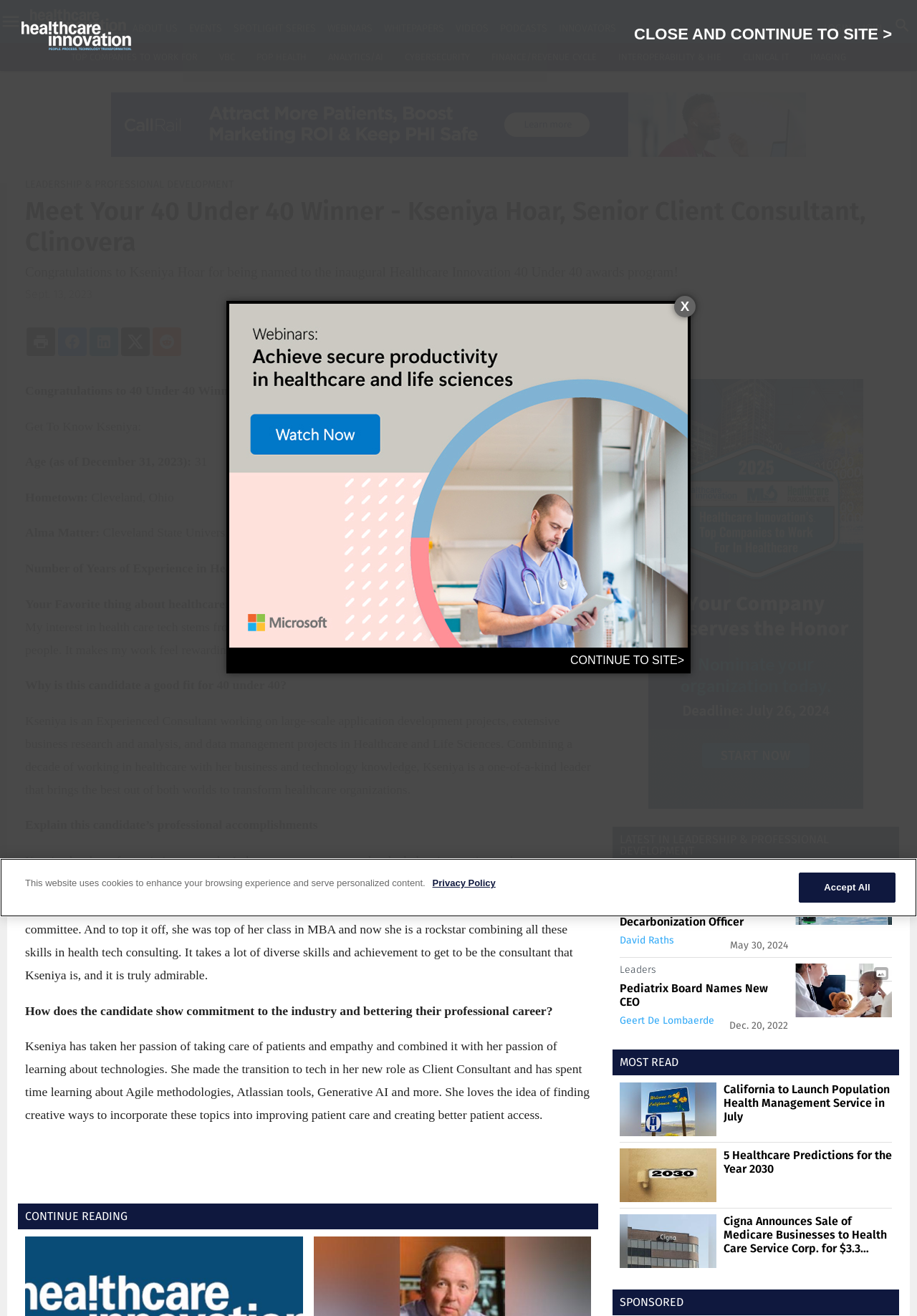Answer the question in one word or a short phrase:
What is Kseniya Hoar's alma mater?

Cleveland State University